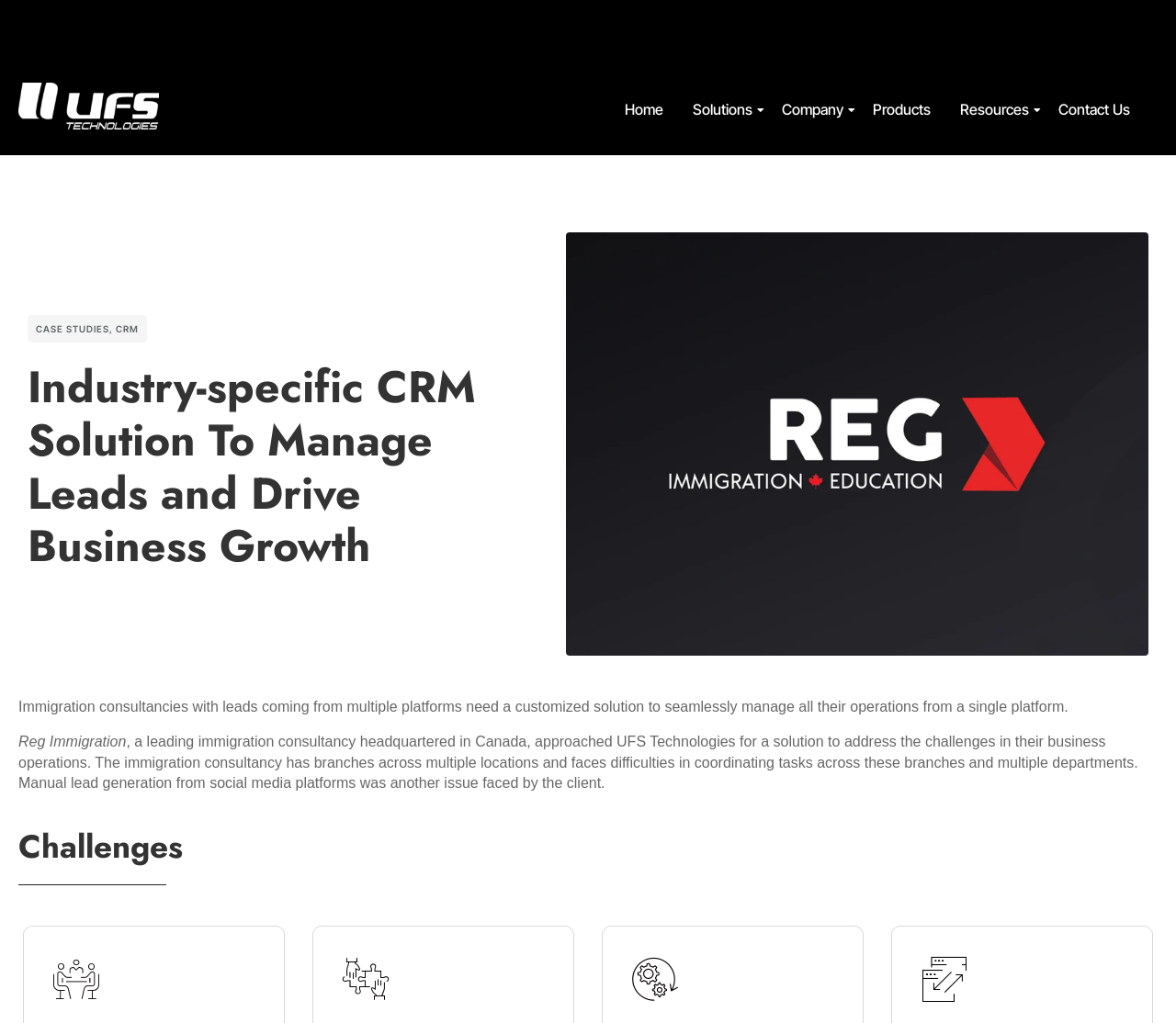What is the company that approached UFS Technologies for a solution?
Refer to the image and respond with a one-word or short-phrase answer.

Reg Immigration